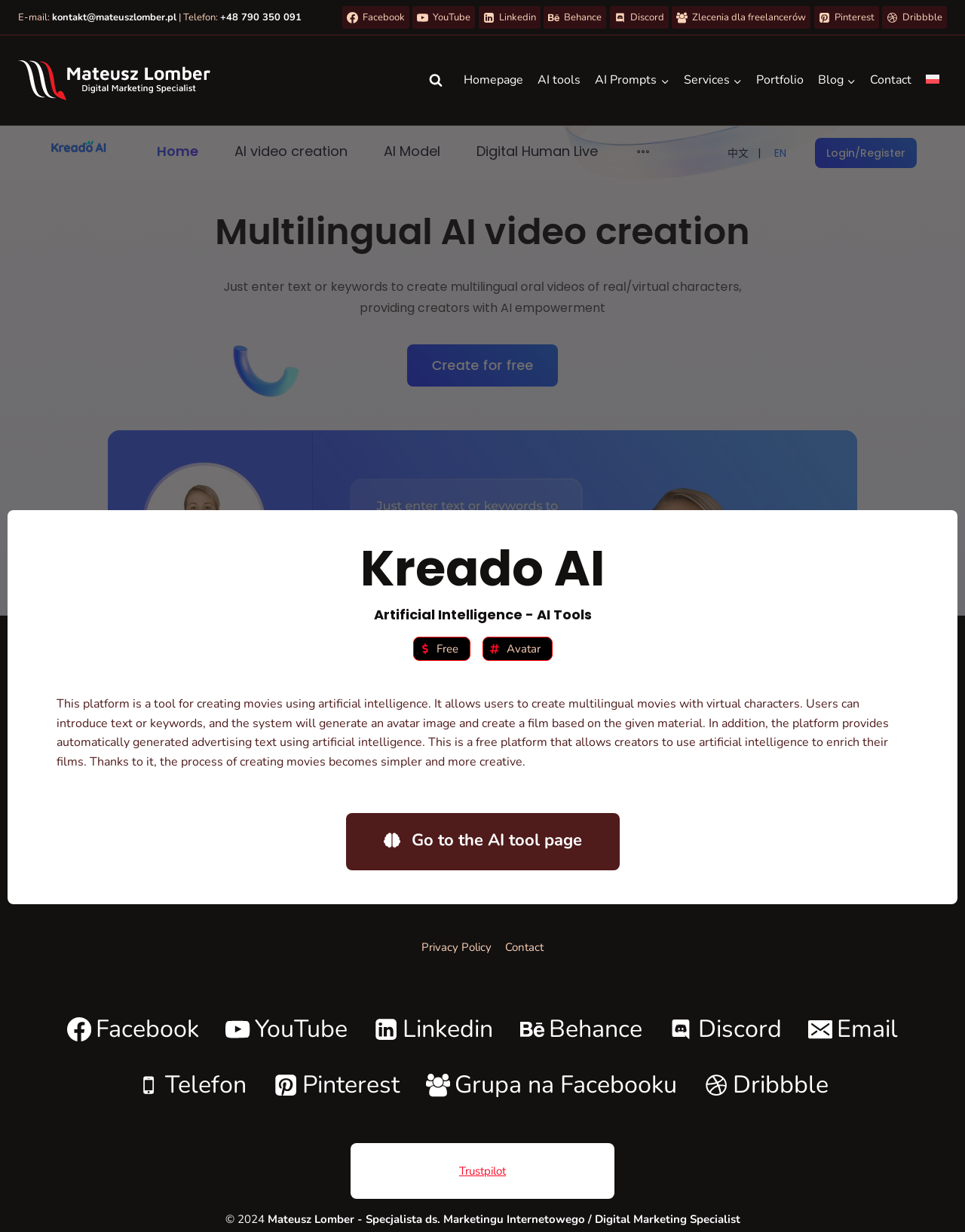Identify the bounding box coordinates of the part that should be clicked to carry out this instruction: "Scroll to top".

[0.956, 0.749, 0.977, 0.765]